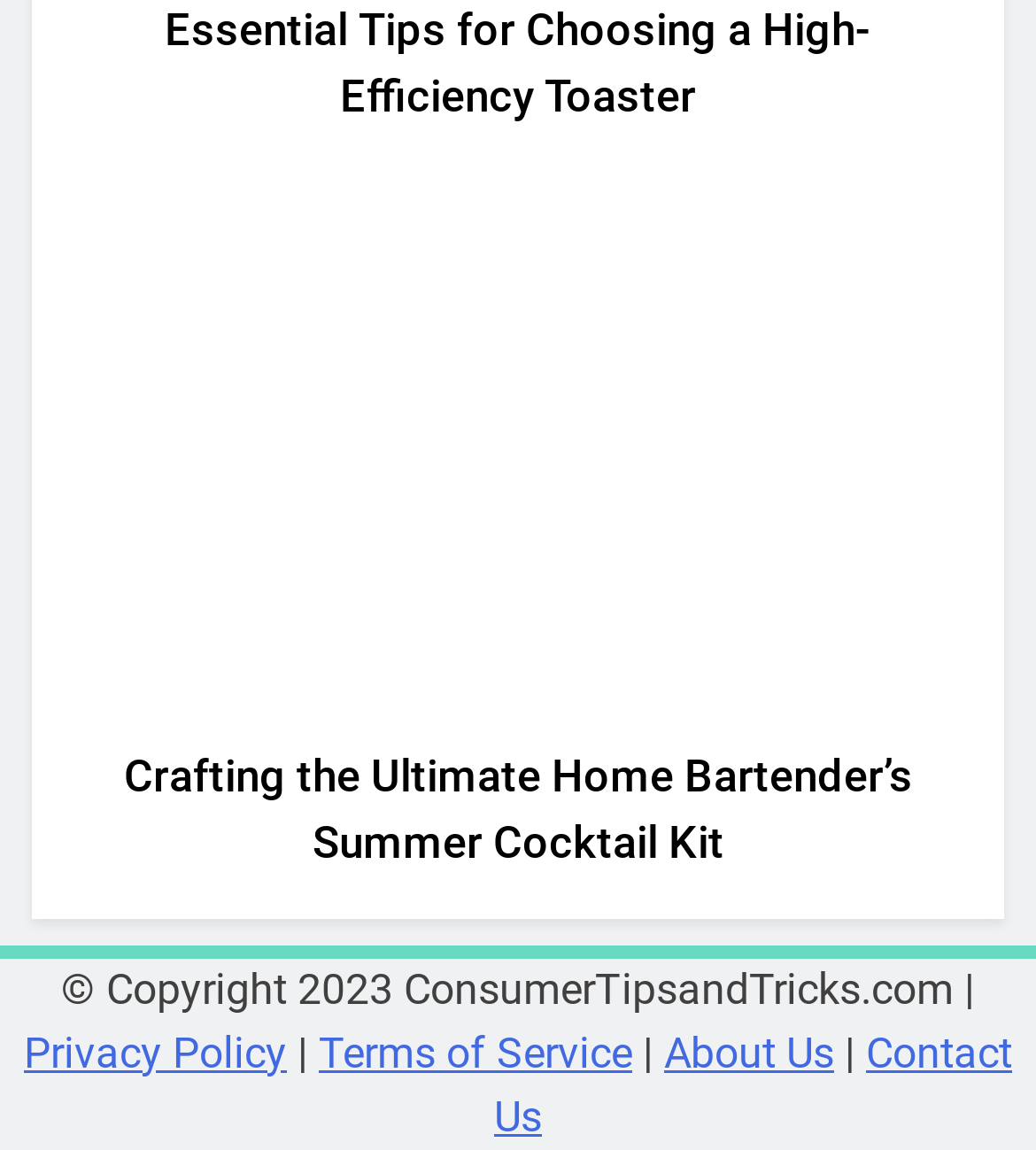What is the topic of the first link?
From the image, provide a succinct answer in one word or a short phrase.

High-Efficiency Toaster